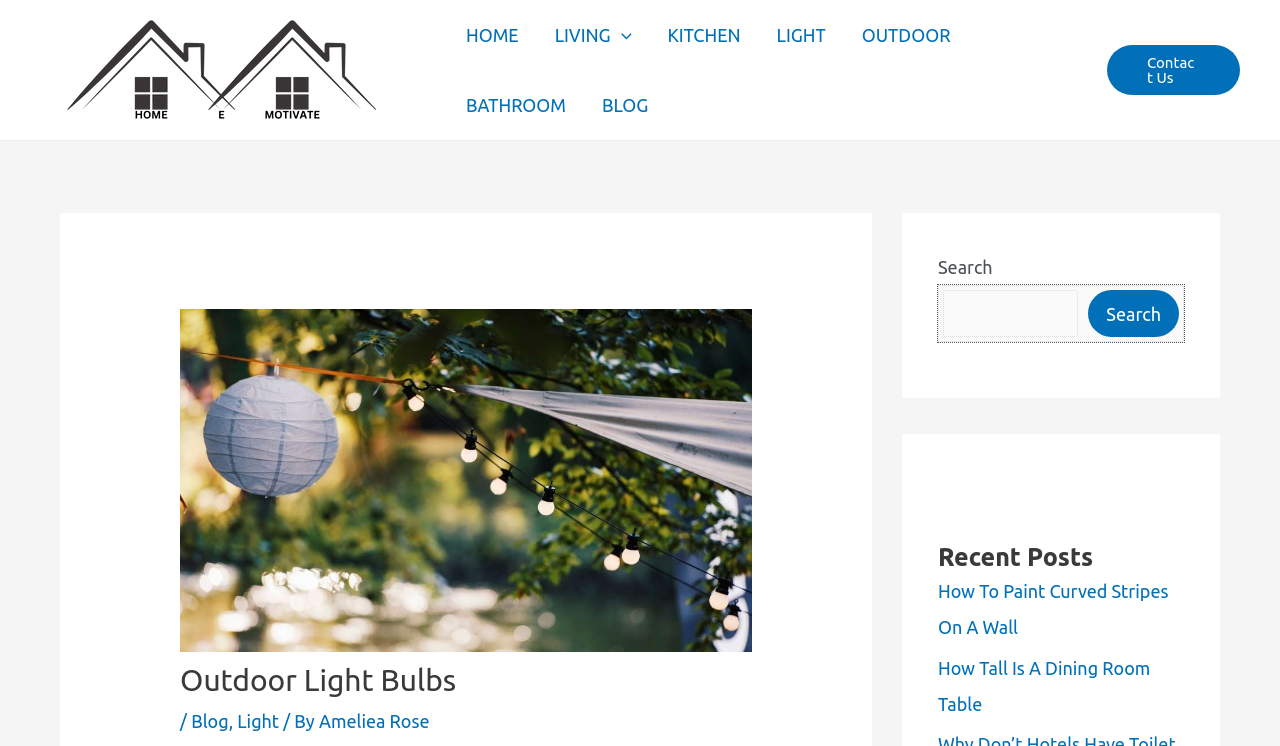Provide a short, one-word or phrase answer to the question below:
What is the current section of the website?

Outdoor Light Bulbs